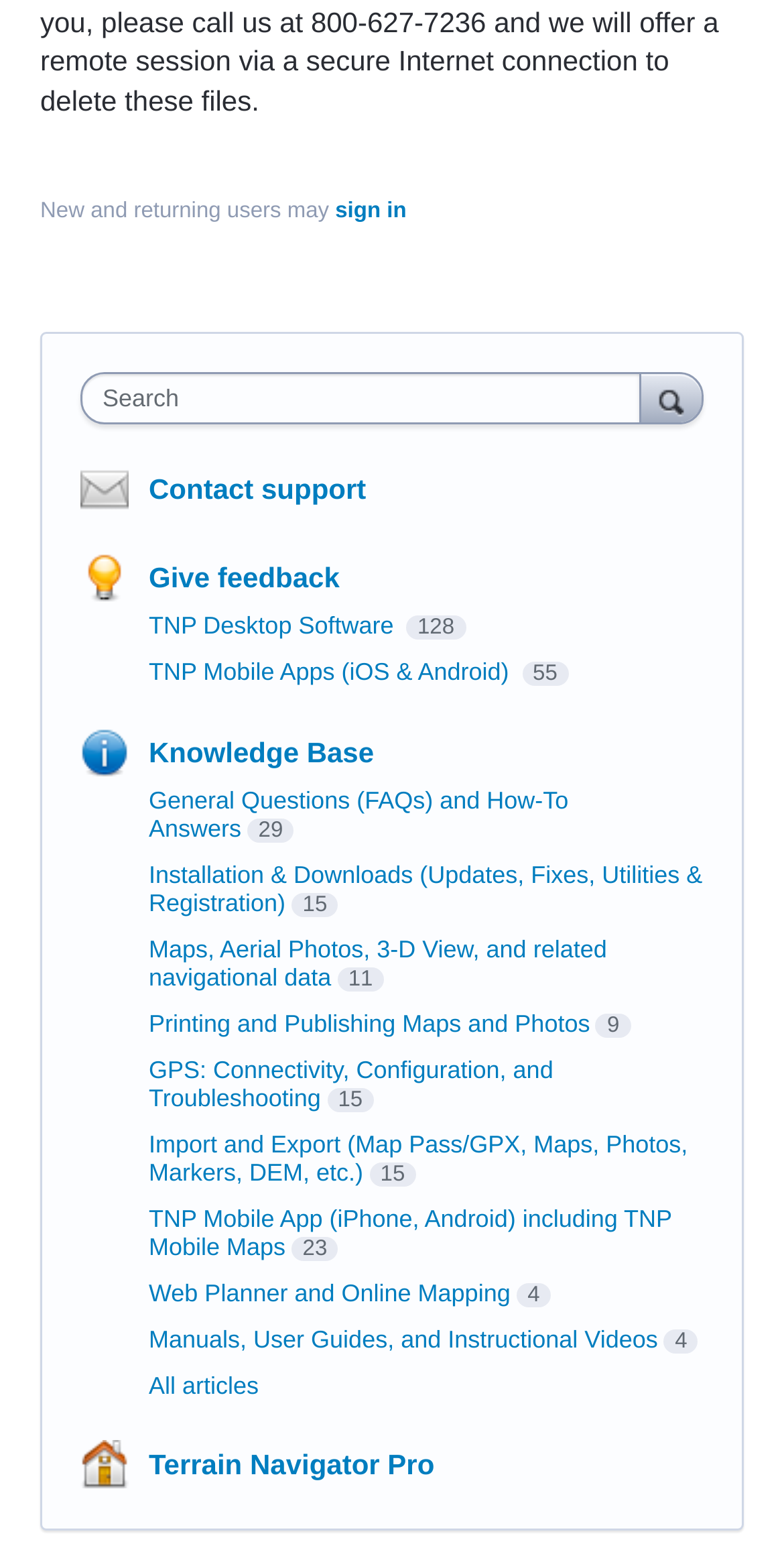How many mobile apps are mentioned?
Using the screenshot, give a one-word or short phrase answer.

2